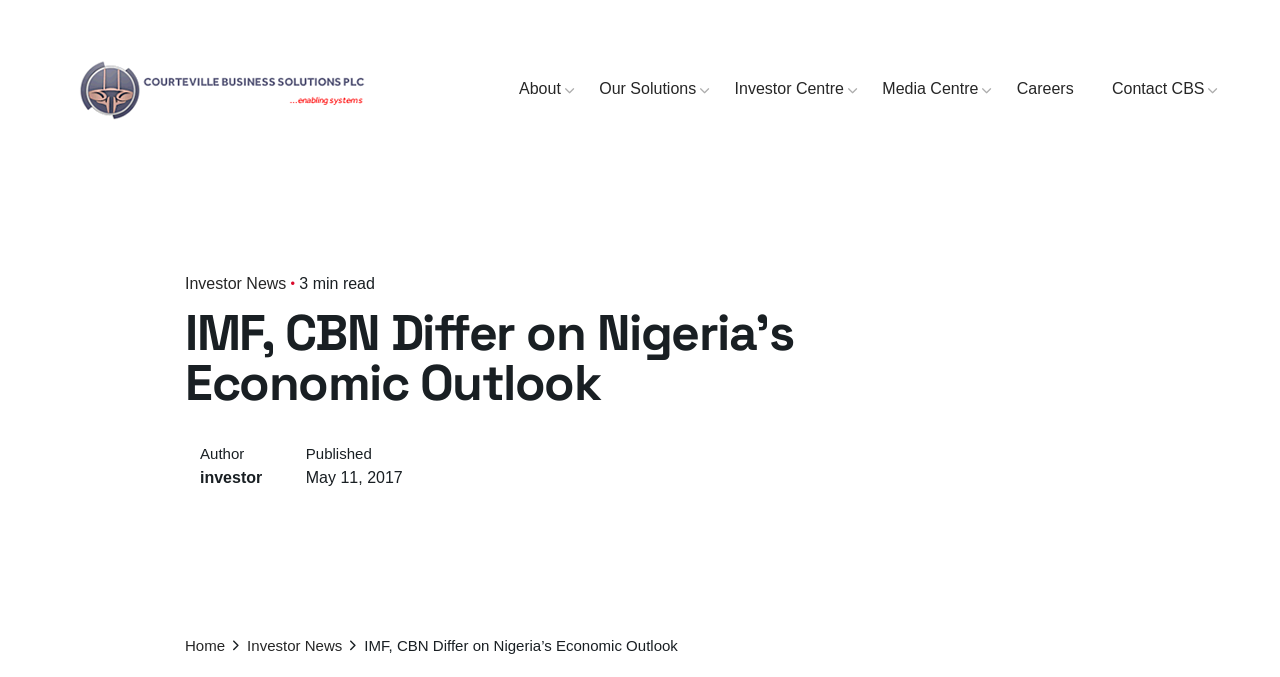Identify the bounding box for the UI element described as: "Investor News". The coordinates should be four float numbers between 0 and 1, i.e., [left, top, right, bottom].

[0.145, 0.407, 0.224, 0.432]